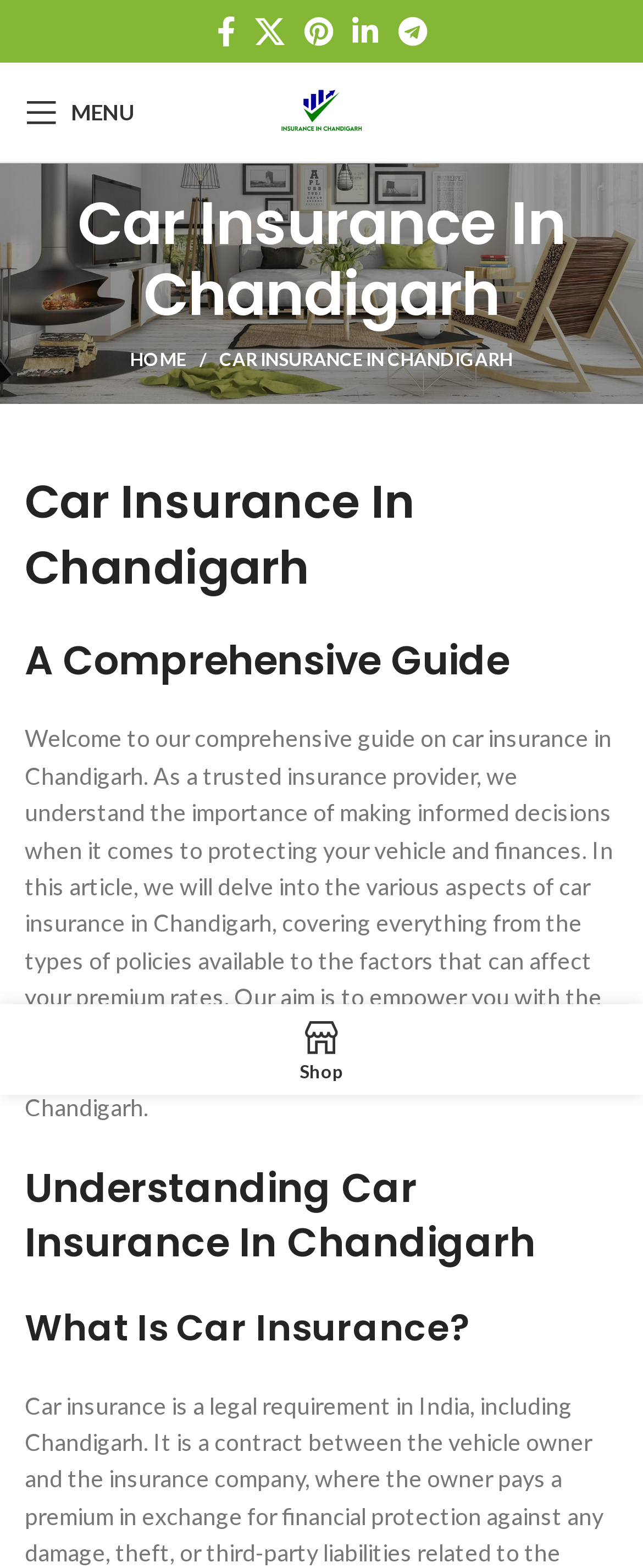Observe the image and answer the following question in detail: What is the purpose of the webpage?

I analyzed the content of the webpage and determined that its purpose is to provide information on car insurance in Chandigarh, including types of policies, factors affecting premium rates, and more, in order to empower users to make informed decisions.